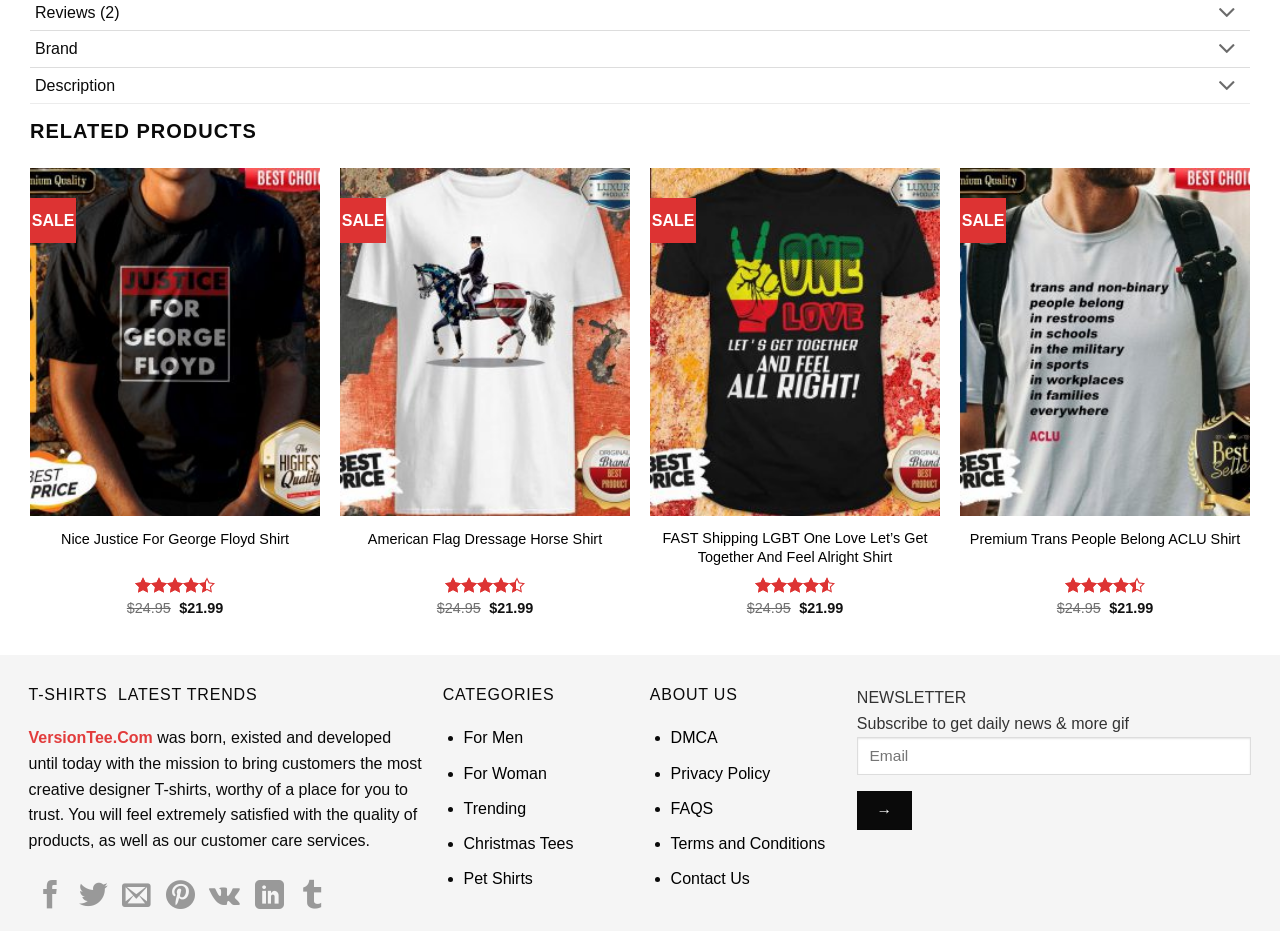What is the price of the 'American Flag Dressage Horse Shirt'?
Analyze the image and provide a thorough answer to the question.

By examining the webpage, I can see that the price of the 'American Flag Dressage Horse Shirt' is displayed as '$21.99' next to the product image.